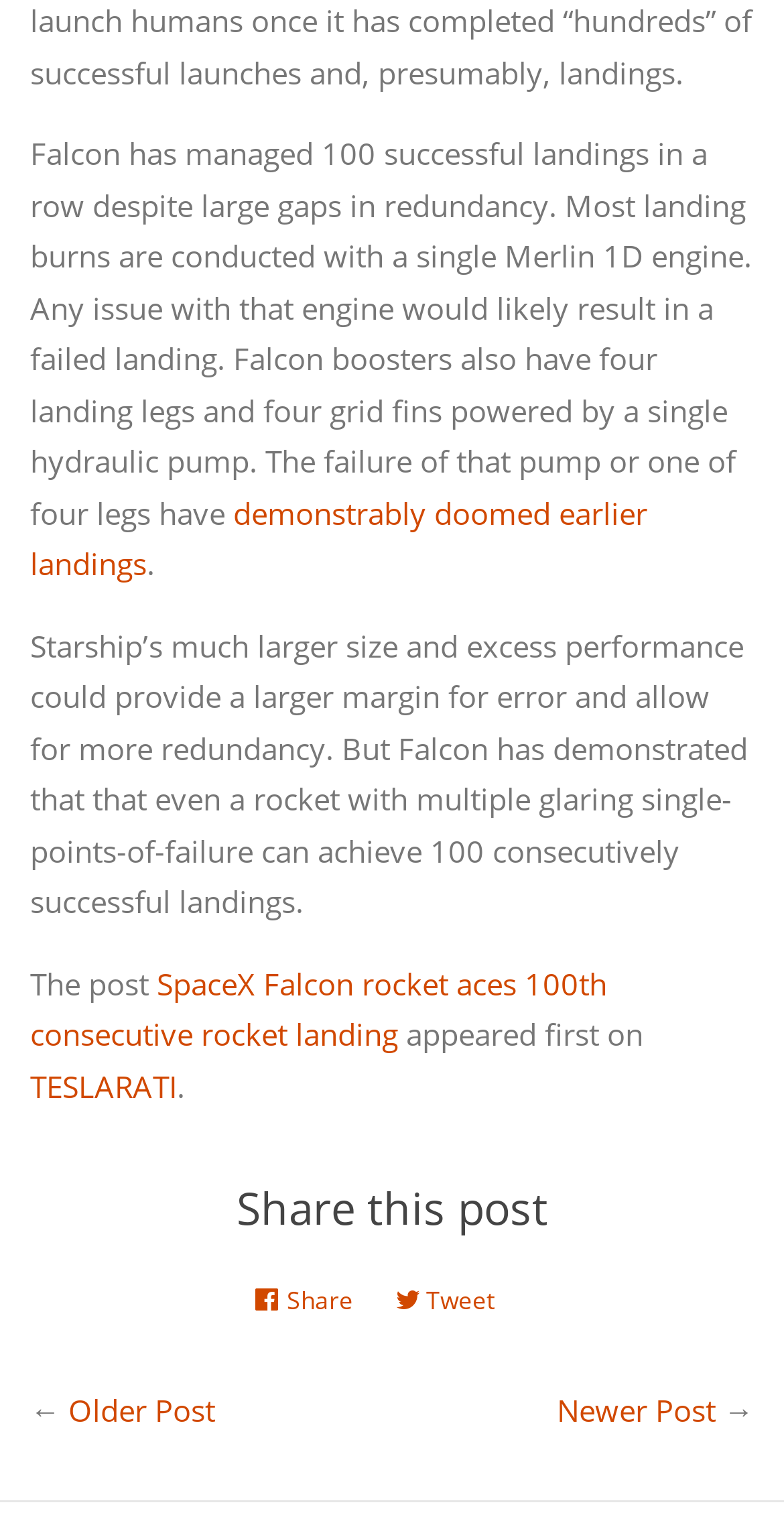From the image, can you give a detailed response to the question below:
What is the source of the post?

The text mentions that the post appeared first on TESLARATI, which is likely the source of the article or news.